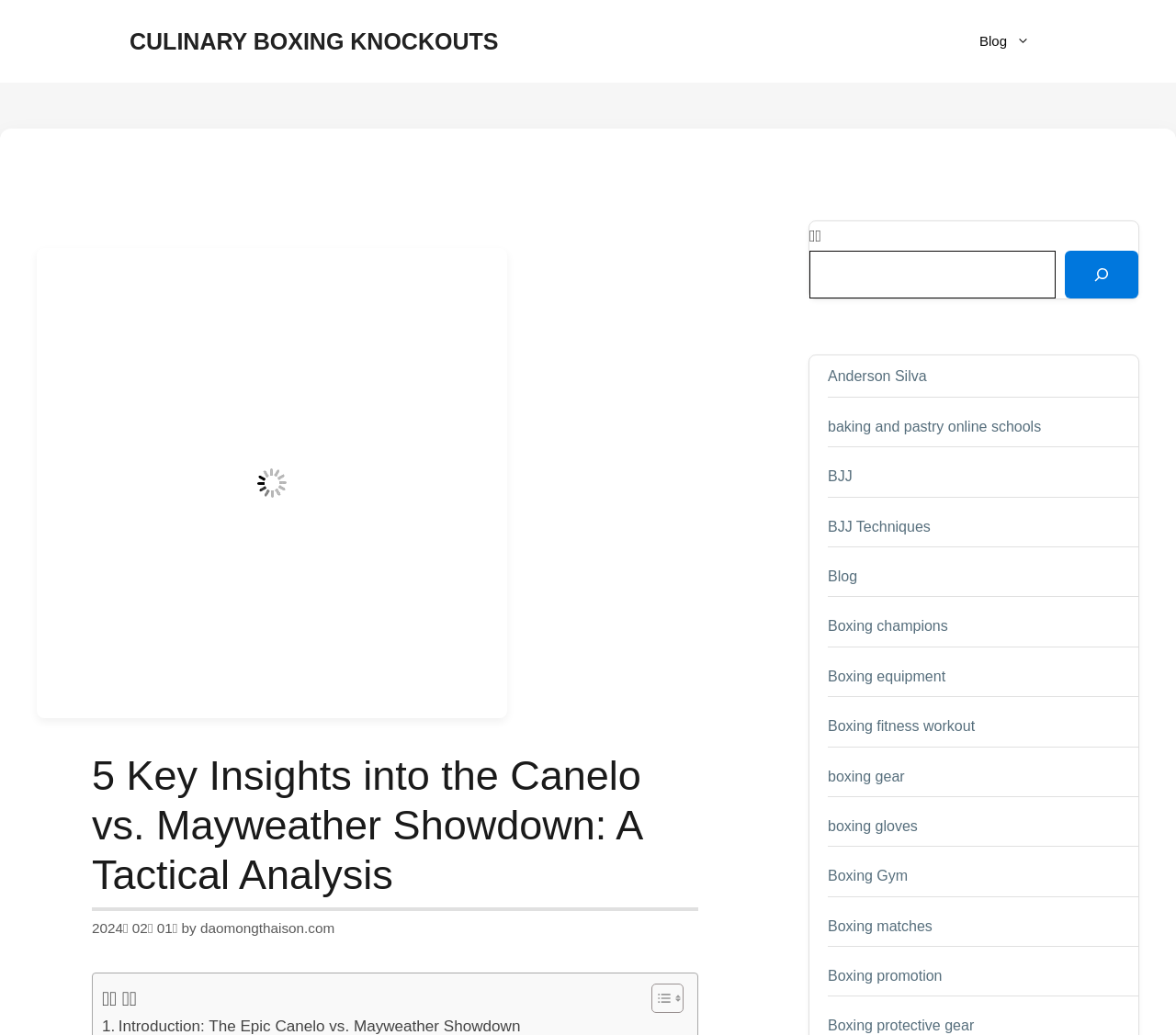What is the category of the link 'Anderson Silva'?
Respond to the question with a single word or phrase according to the image.

Boxing